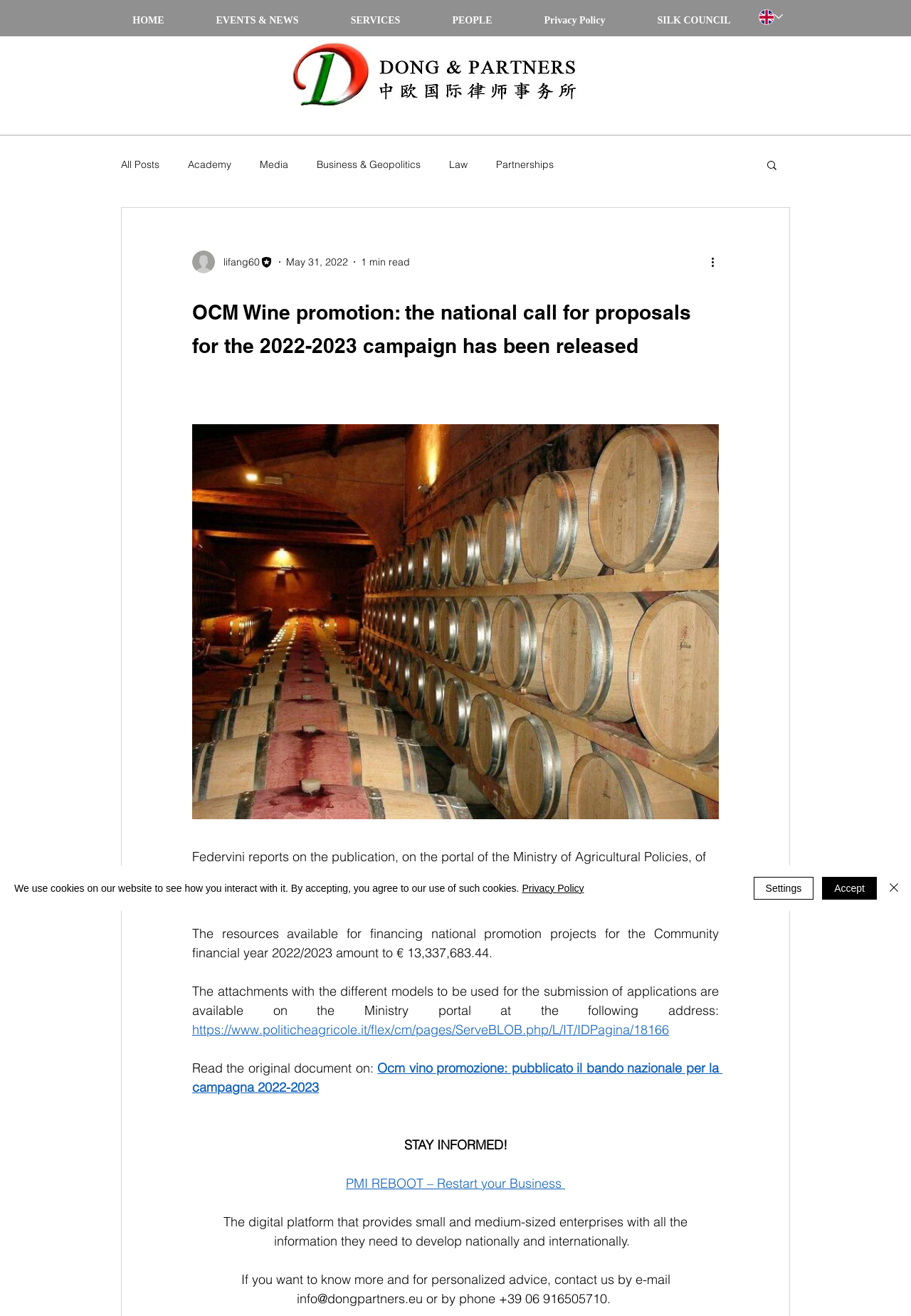Please locate the bounding box coordinates of the element that should be clicked to complete the given instruction: "Go to 'Academy'".

[0.206, 0.12, 0.254, 0.13]